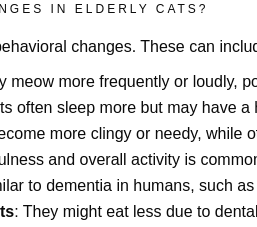Generate a detailed caption that encompasses all aspects of the image.

The image features a section of text discussing behavioral changes in elderly cats. It highlights various observations about how senior cats may exhibit different behaviors as they age. Topics include an increase in vocalization, frequent sleeping, altered clinginess, and potential signs akin to dementia in humans. The text also hints that dietary changes may occur, such as reduced appetite due to dental issues. This informative snippet aims to educate caregivers on the nuanced needs of senior cats, emphasizing the importance of understanding and adapting to these changes for enhancing their wellbeing.